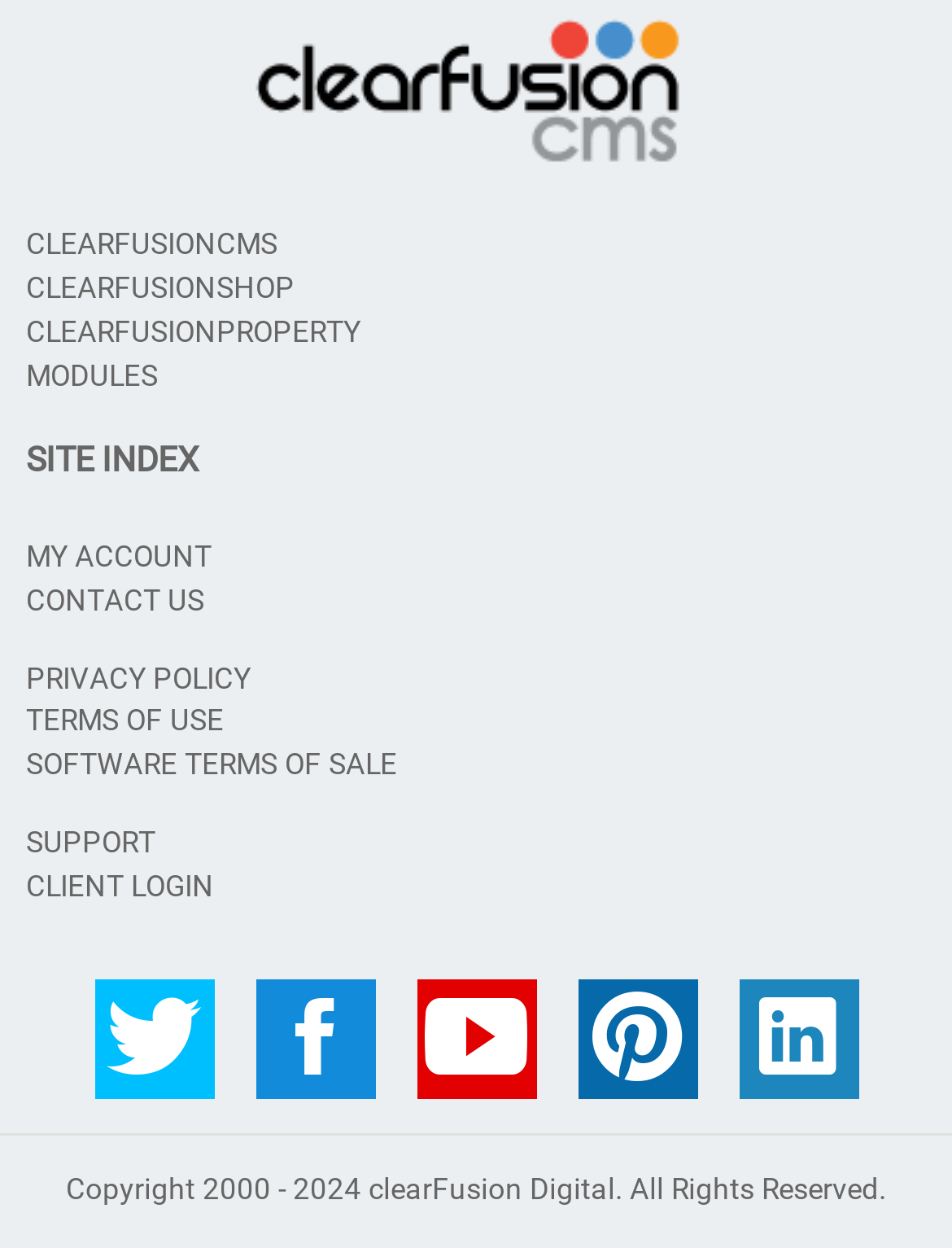Locate the bounding box coordinates of the segment that needs to be clicked to meet this instruction: "visit MY ACCOUNT".

[0.027, 0.432, 0.222, 0.46]